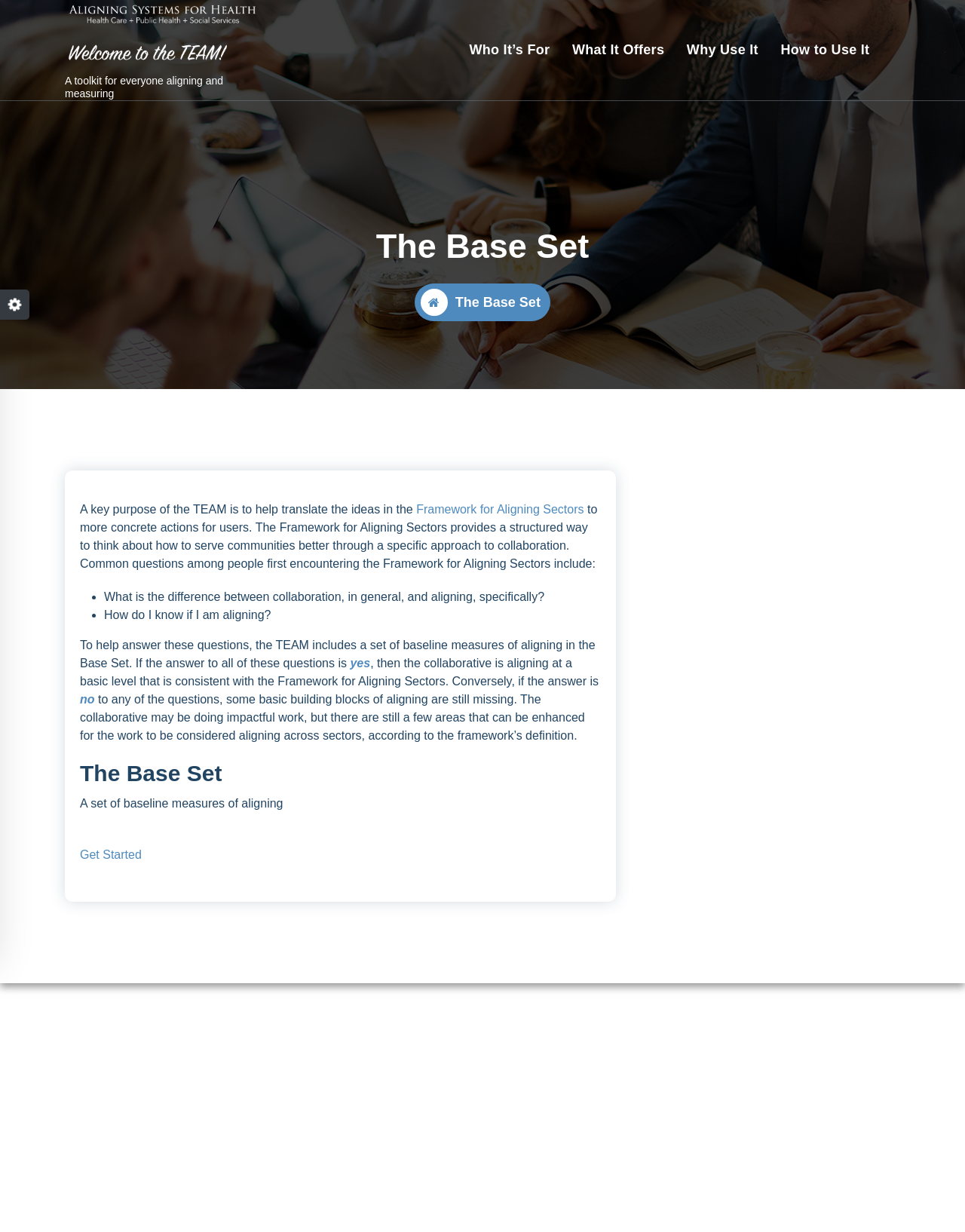Please give a one-word or short phrase response to the following question: 
What is the address of the organization?

55 Park Place NE, 8th Floor Atlanta, GA 30303